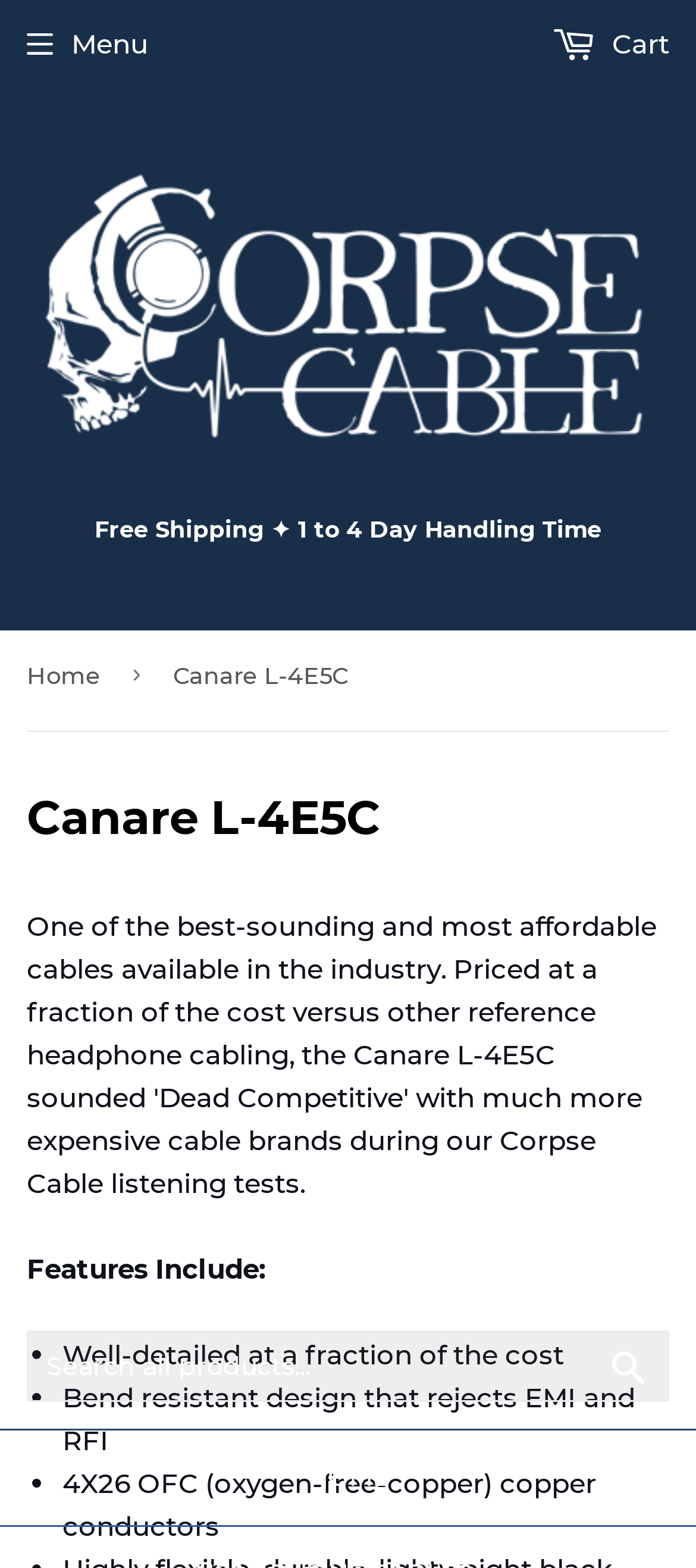Identify the bounding box coordinates of the element that should be clicked to fulfill this task: "Click on the Corpse Cable logo". The coordinates should be provided as four float numbers between 0 and 1, i.e., [left, top, right, bottom].

[0.038, 0.108, 0.962, 0.29]